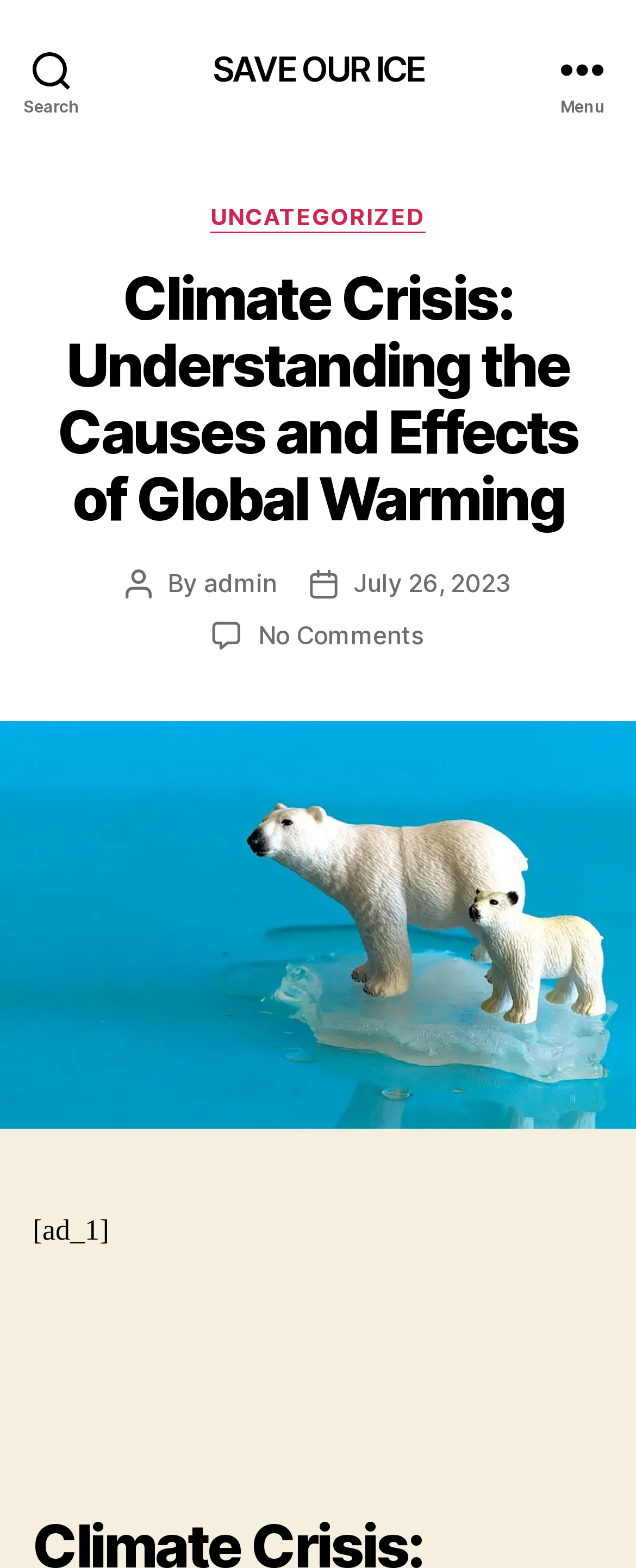Create a detailed summary of the webpage's content and design.

The webpage is about the climate crisis, specifically understanding the causes and effects of global warming. At the top left, there is a search button. Next to it, in the middle, is a link to "SAVE OUR ICE". On the top right, there is a menu button. 

When the menu button is expanded, a header section appears below it, taking up most of the width of the page. Within this section, there are several elements. On the left, there is a heading that repeats the title of the webpage, "Climate Crisis: Understanding the Causes and Effects of Global Warming". Below this heading, there is a category section with a static text "Categories" and a link to "UNCATEGORIZED". 

Further down, there is information about the post, including the author, "admin", and the post date, "July 26, 2023". There is also a link to comments, indicating that there are no comments on the post. 

Below the header section, there is a figure that takes up most of the width of the page. At the bottom left of the page, there is a static text "[ad_1]", likely indicating an advertisement.